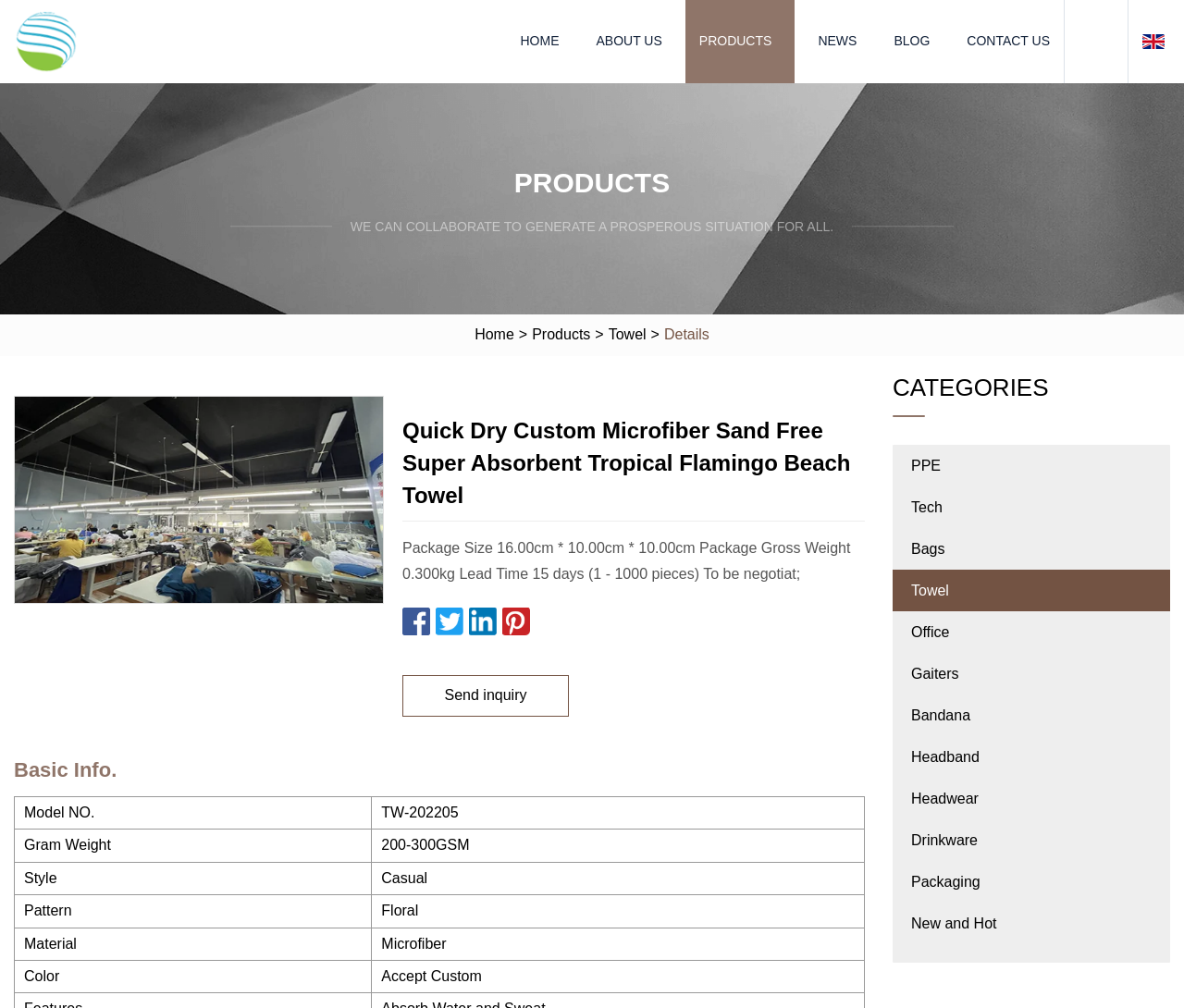Please find the bounding box coordinates of the section that needs to be clicked to achieve this instruction: "Click on the 'Facebook' social media icon".

[0.34, 0.603, 0.363, 0.631]